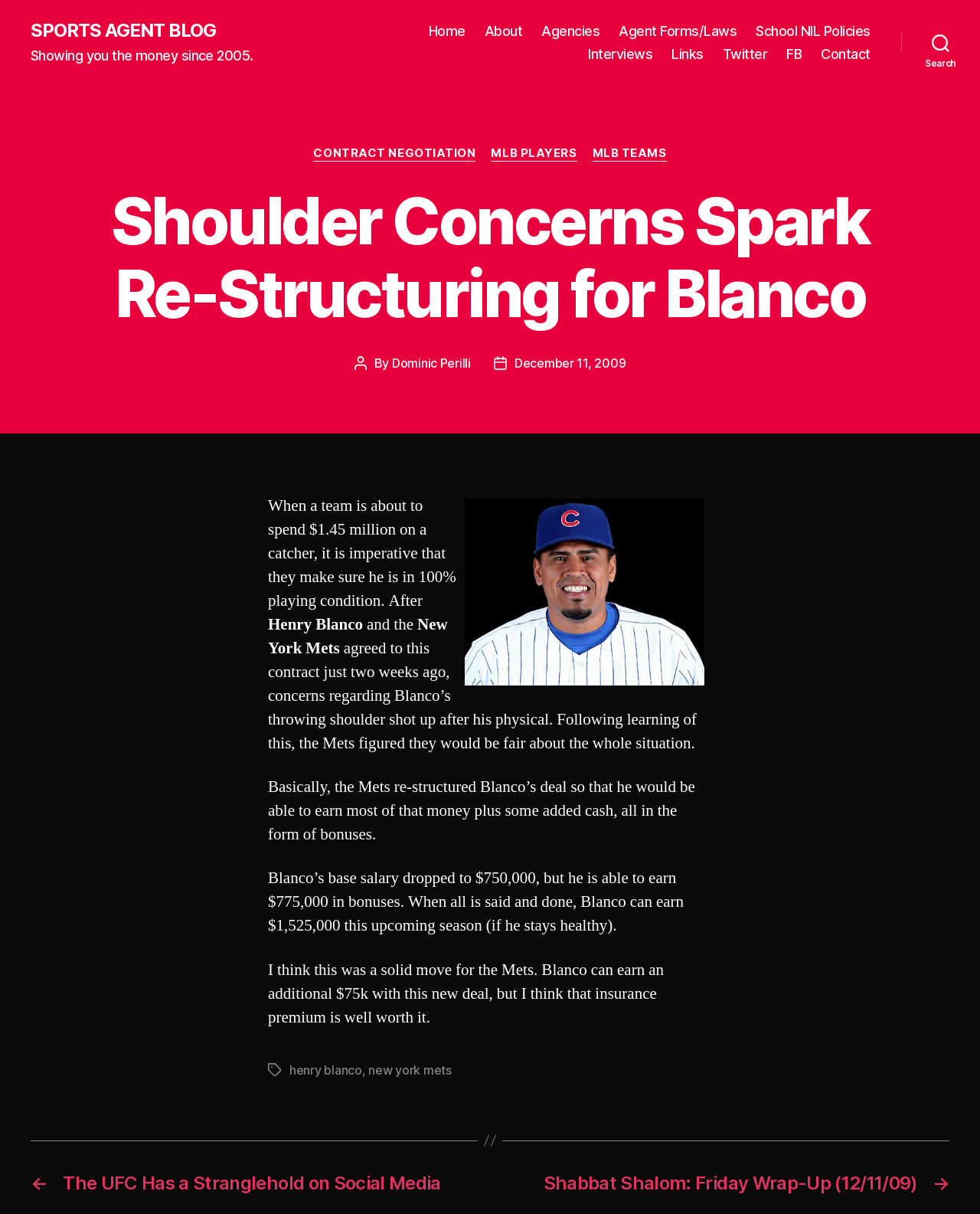What is the team that agreed to the contract with Henry Blanco?
Use the information from the image to give a detailed answer to the question.

The article states that 'the New York Mets agreed to this contract just two weeks ago'.